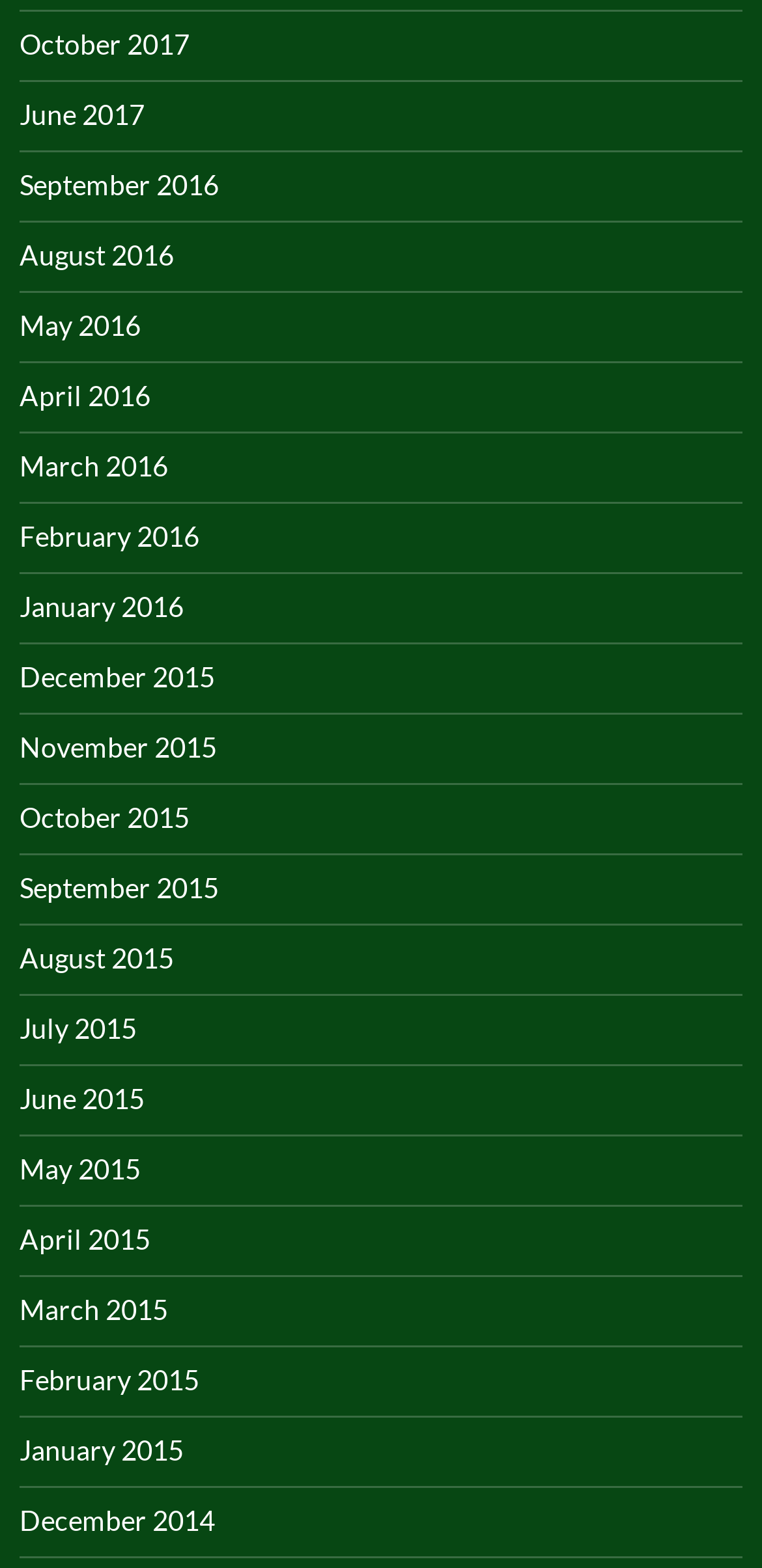Give a short answer using one word or phrase for the question:
Are all months listed in chronological order?

Yes